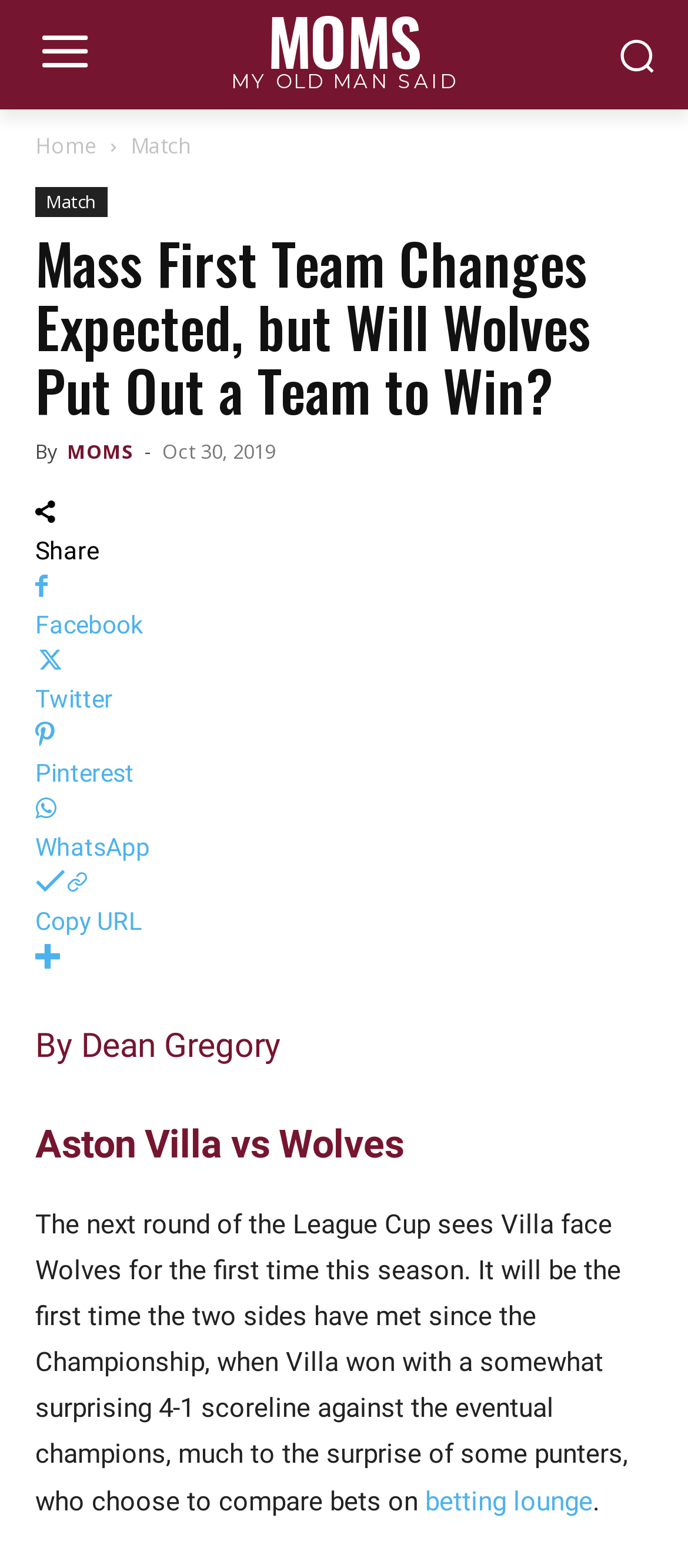Please locate the clickable area by providing the bounding box coordinates to follow this instruction: "Visit the Match page".

[0.19, 0.083, 0.277, 0.102]